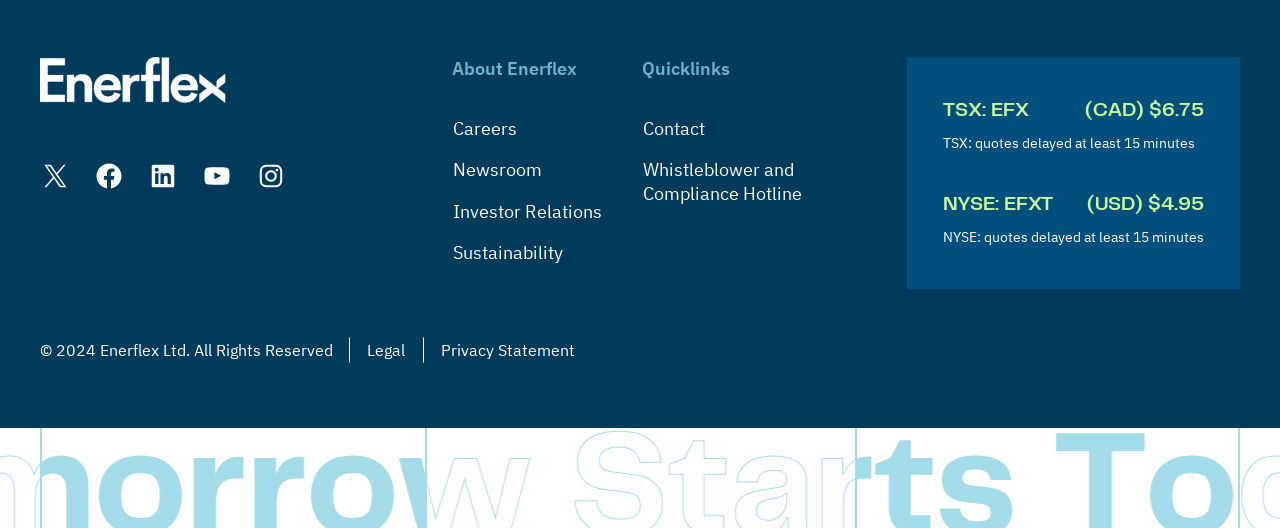Identify the bounding box coordinates for the UI element described as follows: Whistleblower and Compliance Hotline. Use the format (top-left x, top-left y, bottom-right x, bottom-right y) and ensure all values are floating point numbers between 0 and 1.

[0.502, 0.283, 0.647, 0.405]